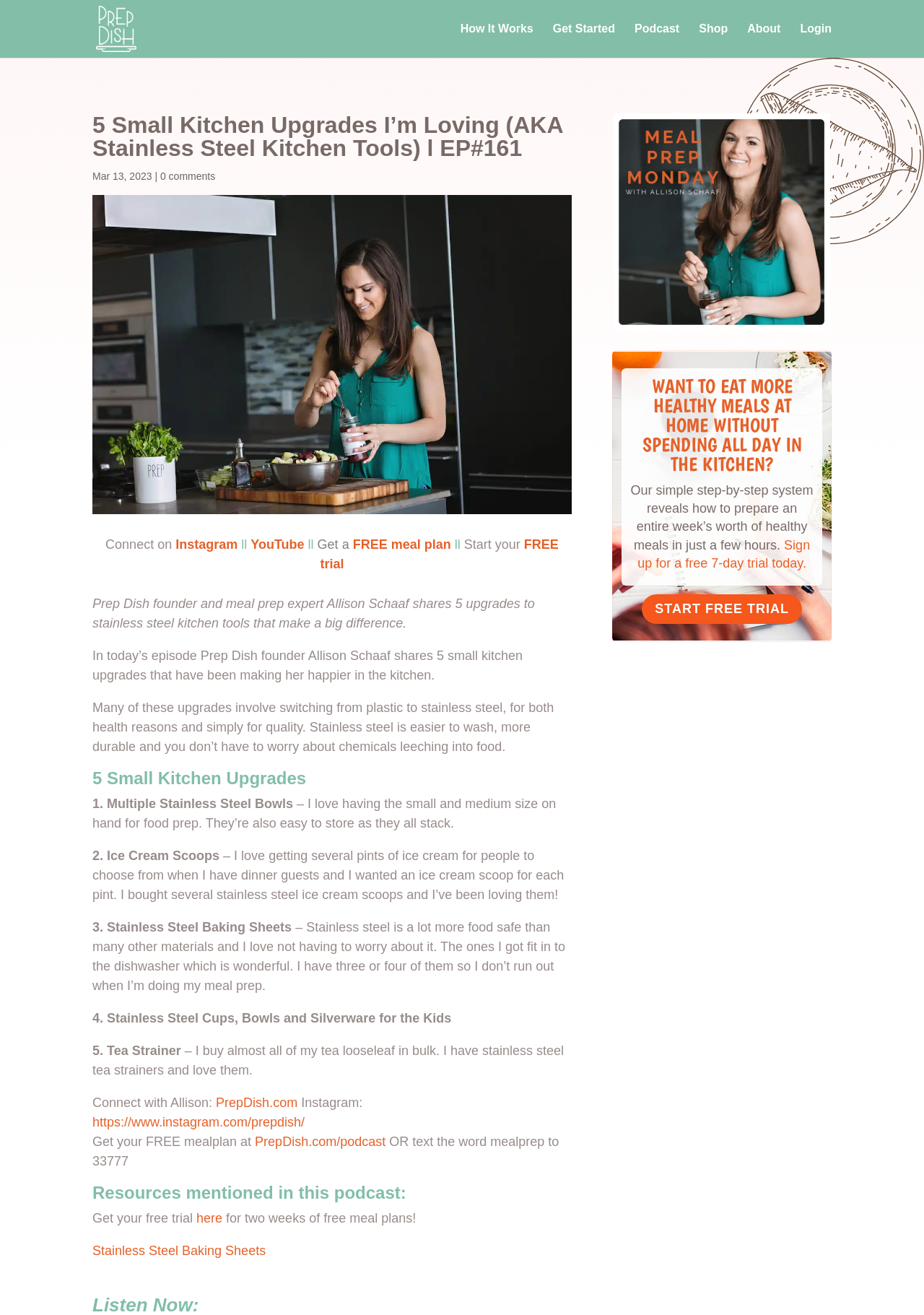Can you specify the bounding box coordinates of the area that needs to be clicked to fulfill the following instruction: "Click AI Toolkit button"?

None